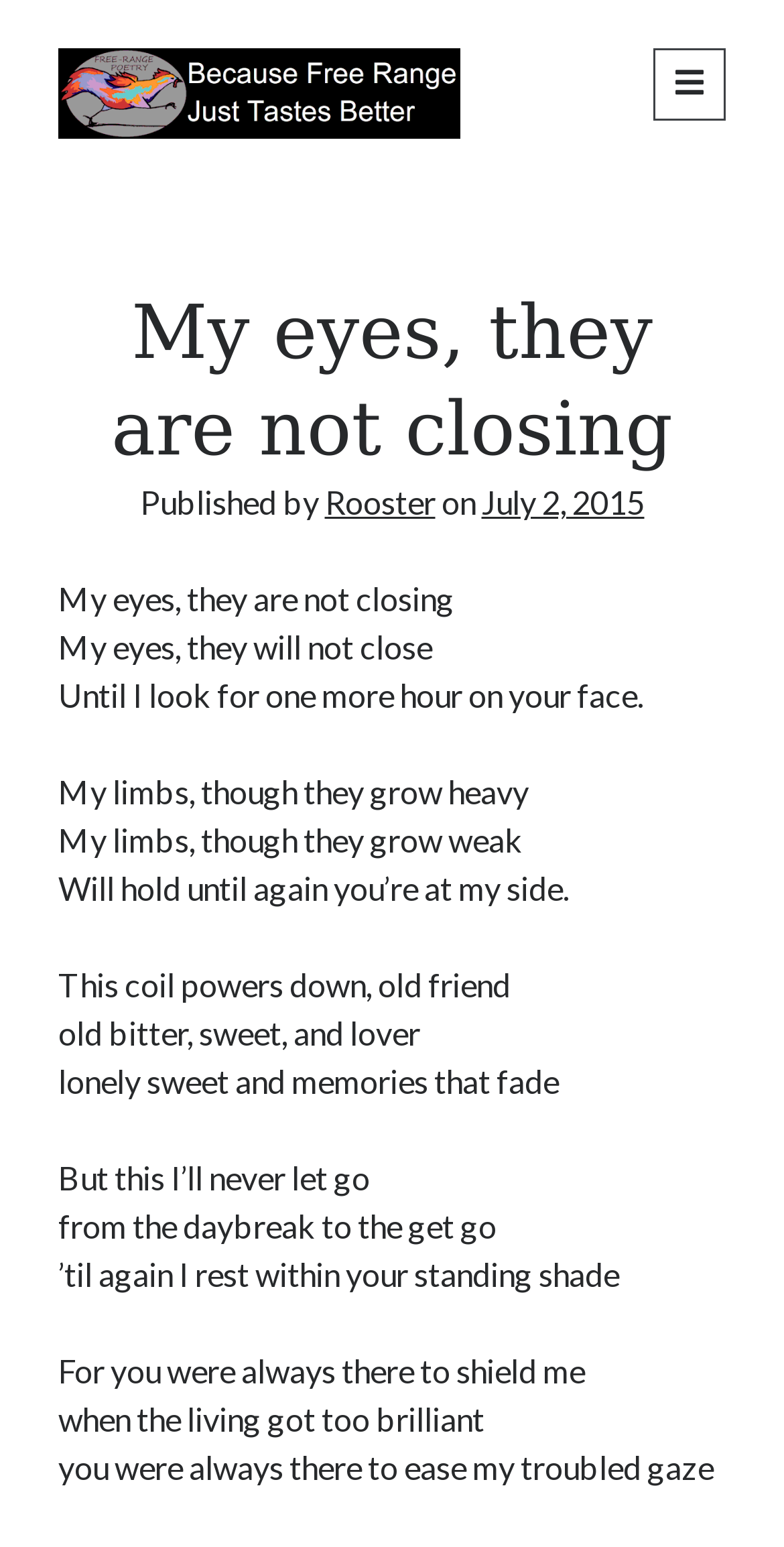Determine the bounding box of the UI component based on this description: "Call: (484) 542-5796". The bounding box coordinates should be four float values between 0 and 1, i.e., [left, top, right, bottom].

None